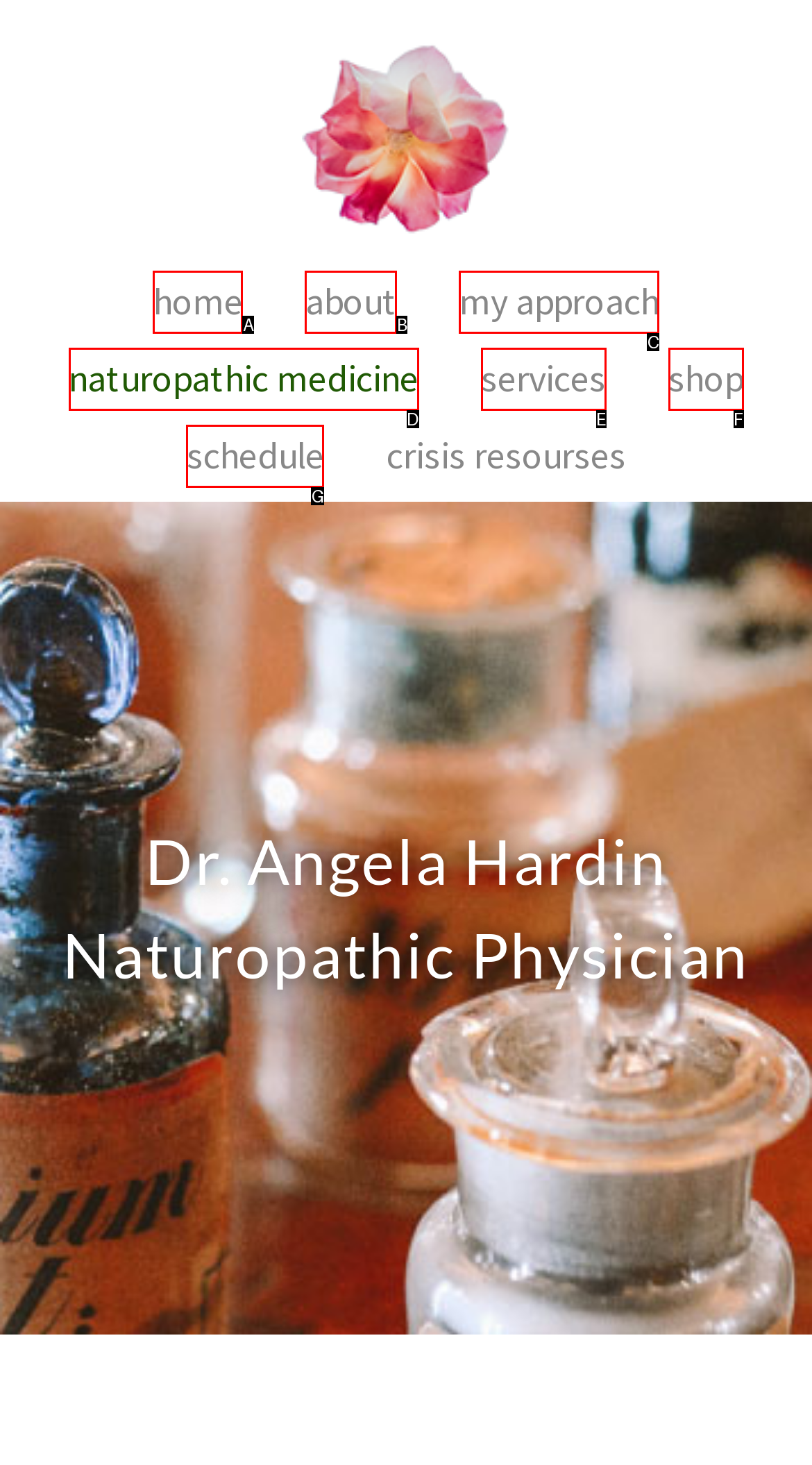Tell me which one HTML element best matches the description: About Answer with the option's letter from the given choices directly.

B